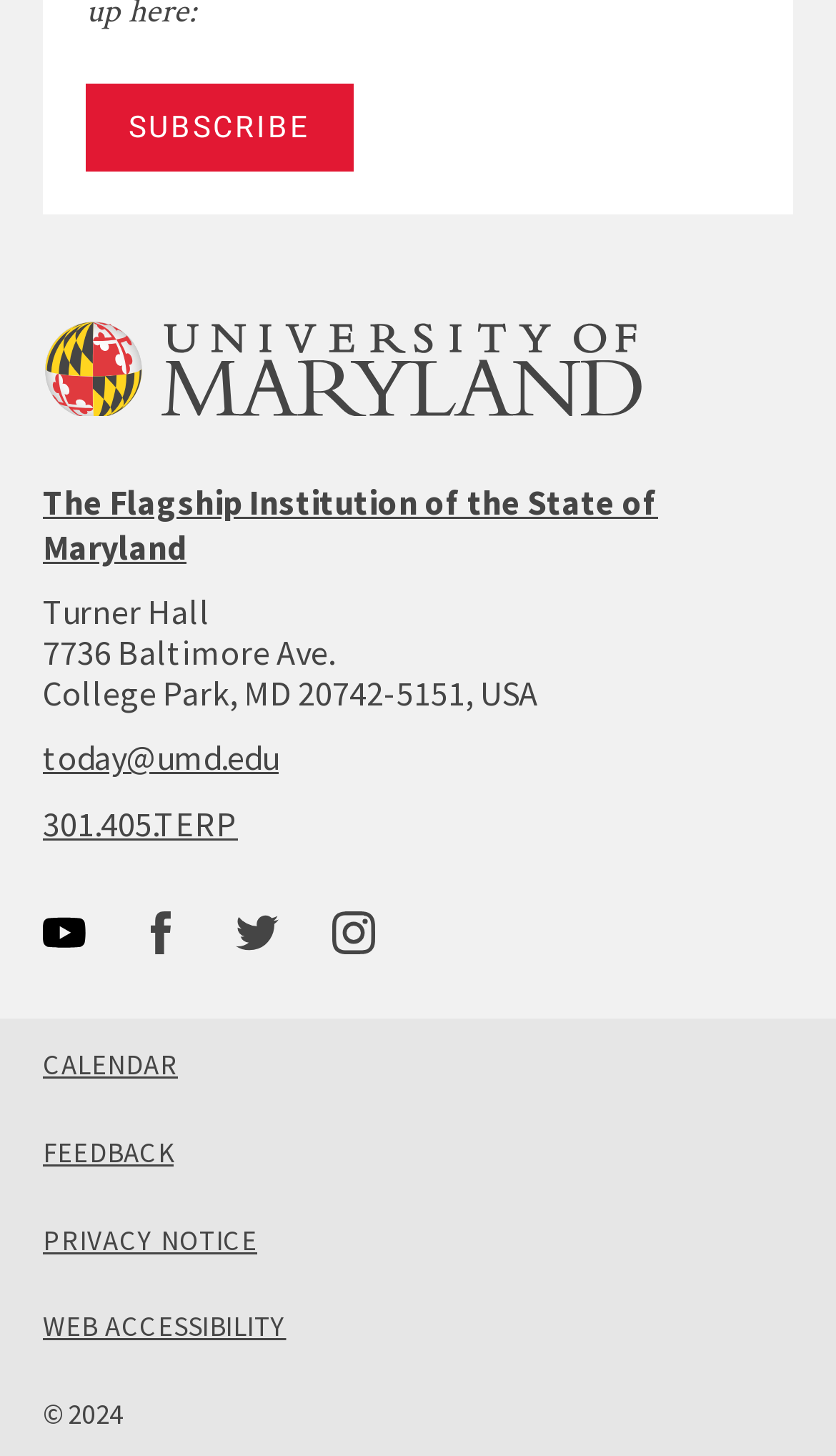Please locate the bounding box coordinates of the element that needs to be clicked to achieve the following instruction: "Subscribe to the newsletter". The coordinates should be four float numbers between 0 and 1, i.e., [left, top, right, bottom].

[0.103, 0.057, 0.422, 0.117]